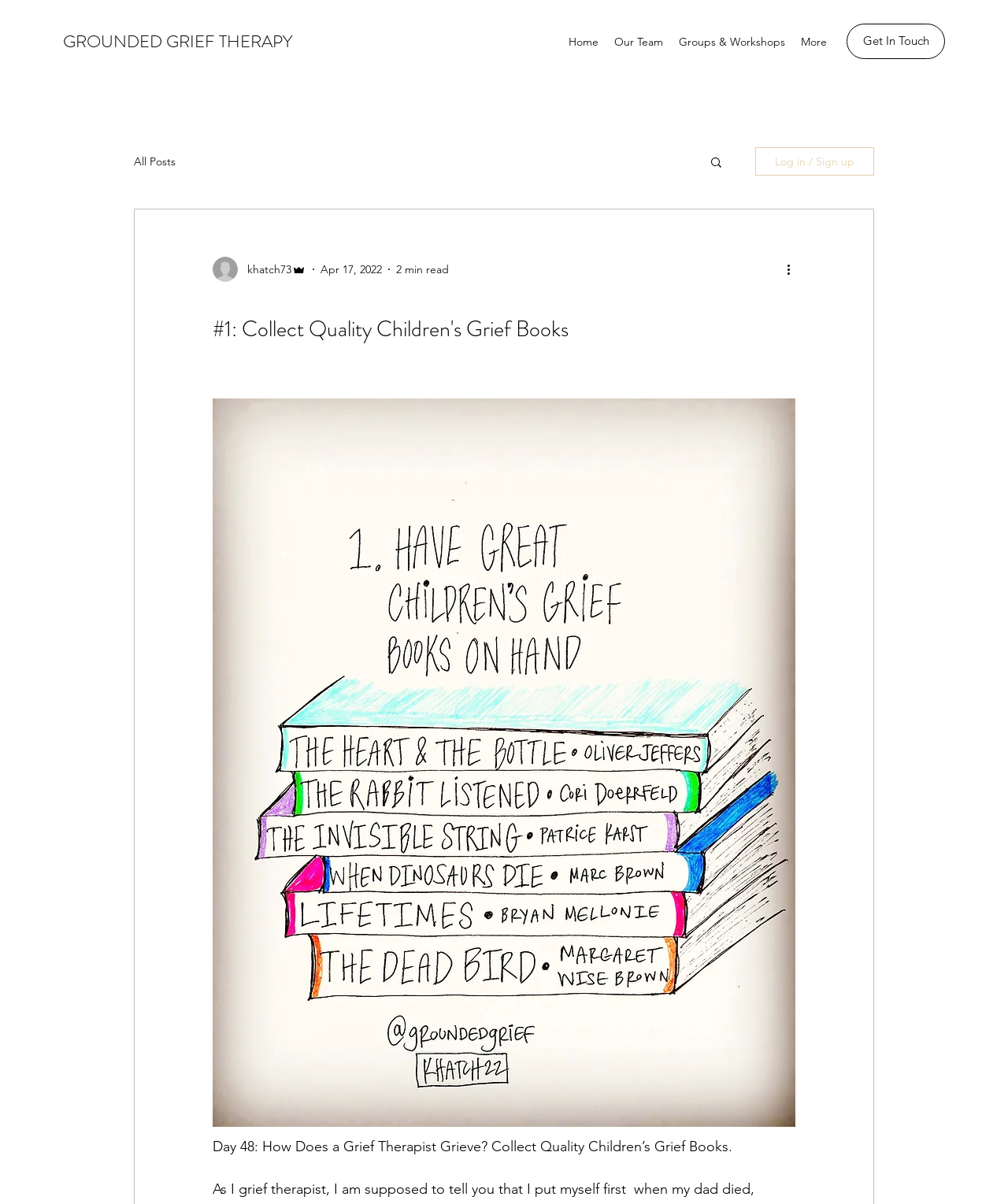Find and specify the bounding box coordinates that correspond to the clickable region for the instruction: "Go to the 'Home' page".

[0.556, 0.025, 0.602, 0.044]